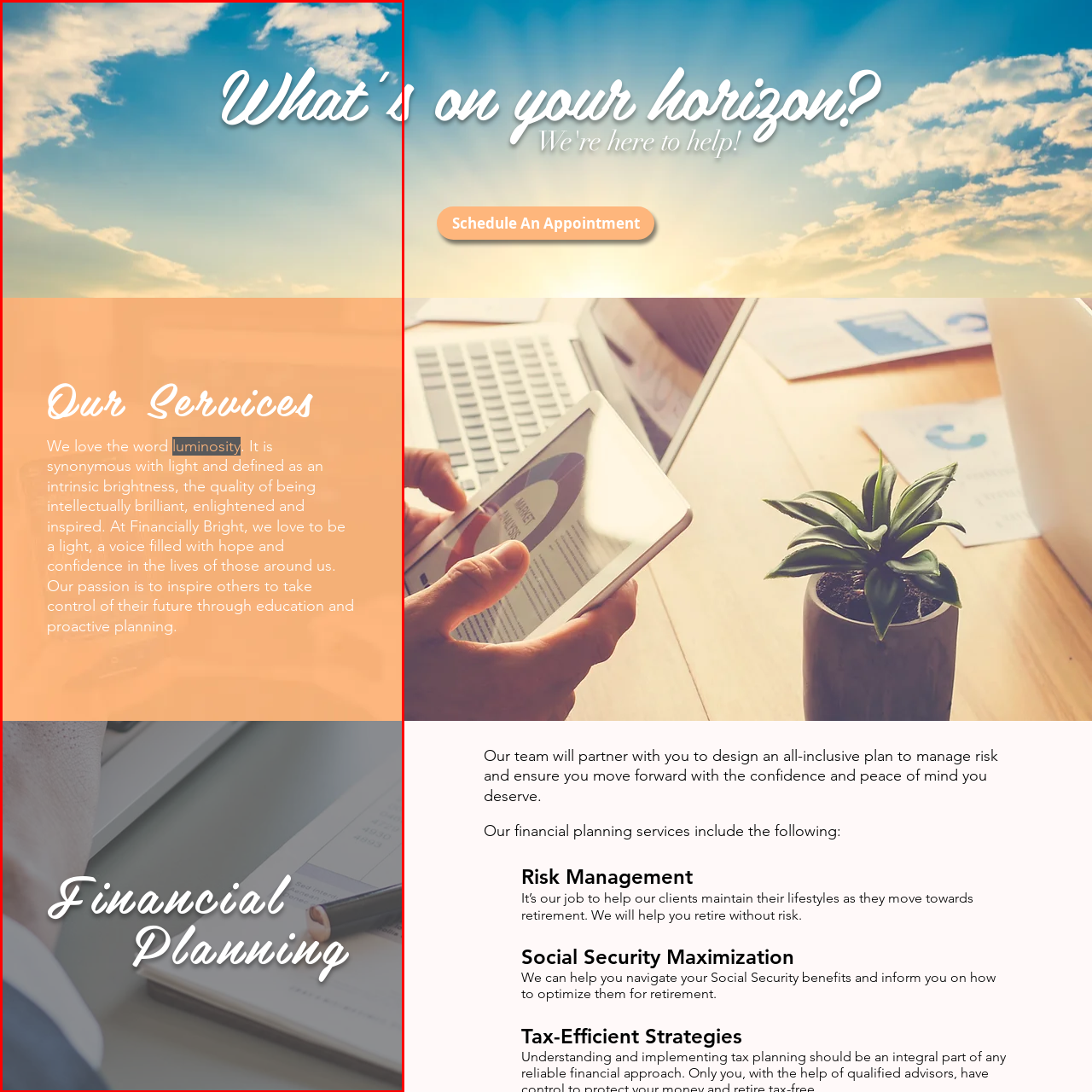What is the purpose of the 'Our Services' section?  
Carefully review the image highlighted by the red outline and respond with a comprehensive answer based on the image's content.

According to the caption, the 'Our Services' section is in a warm orange section and highlights the importance of luminosity, which is a metaphor for brightness and enlightenment, reflecting the mission of Financially Bright.